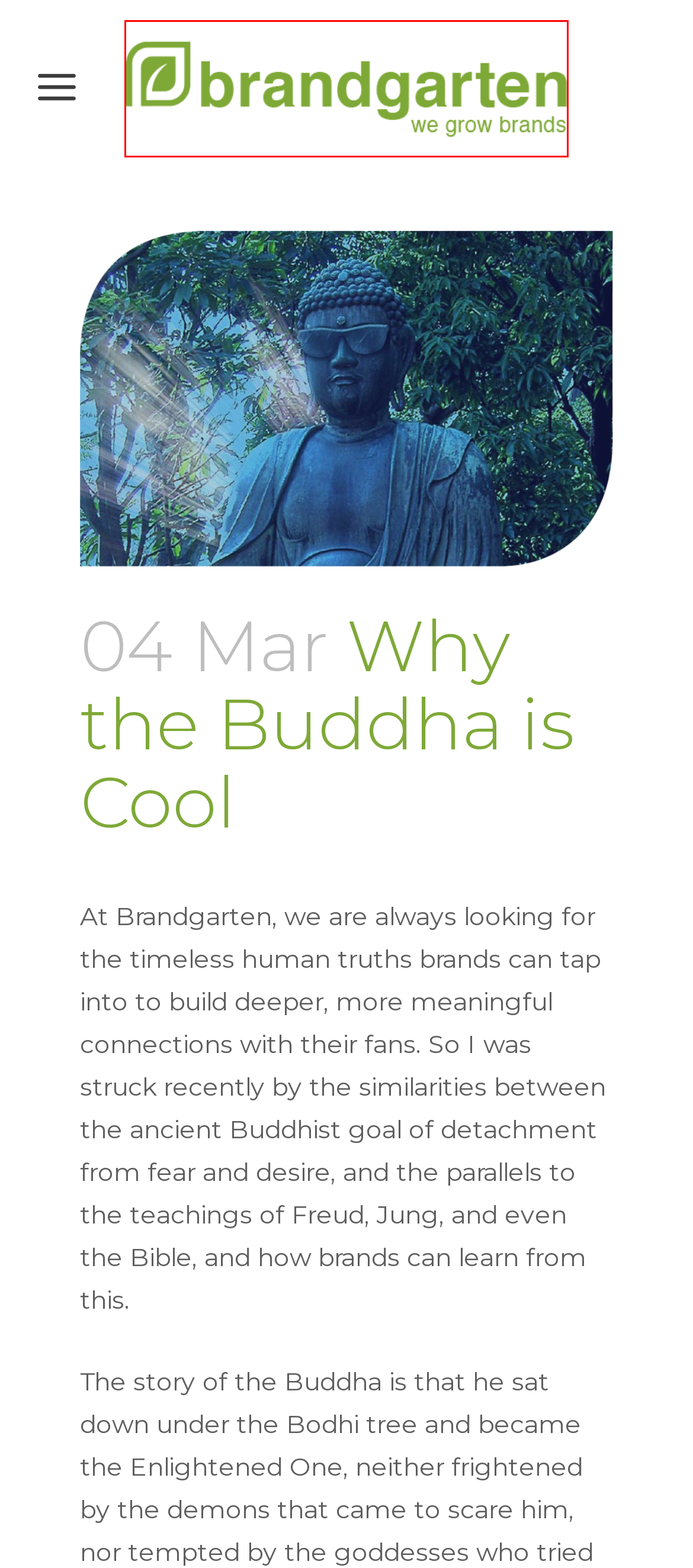Review the webpage screenshot provided, noting the red bounding box around a UI element. Choose the description that best matches the new webpage after clicking the element within the bounding box. The following are the options:
A. Brandgarten | What Brands Can Learn from the Habits of Diligent Flossers
B. Brandgarten | You’re Invited to Dream Big — Innovating In Our World
C. Brandgarten | Brand Storytelling with Dogs and Sharks
D. Brandgarten | Purpose-Driven Branding. With Cheese.
E. Brandgarten | The Rational Alibi
F. Brandgarten | Branding a College – Connect emotionally with students
G. Brandgarten | Developers of brand strategies for some of the world’s most iconic brands.
H. Brandgarten | How to Sell a Hot Tub

G